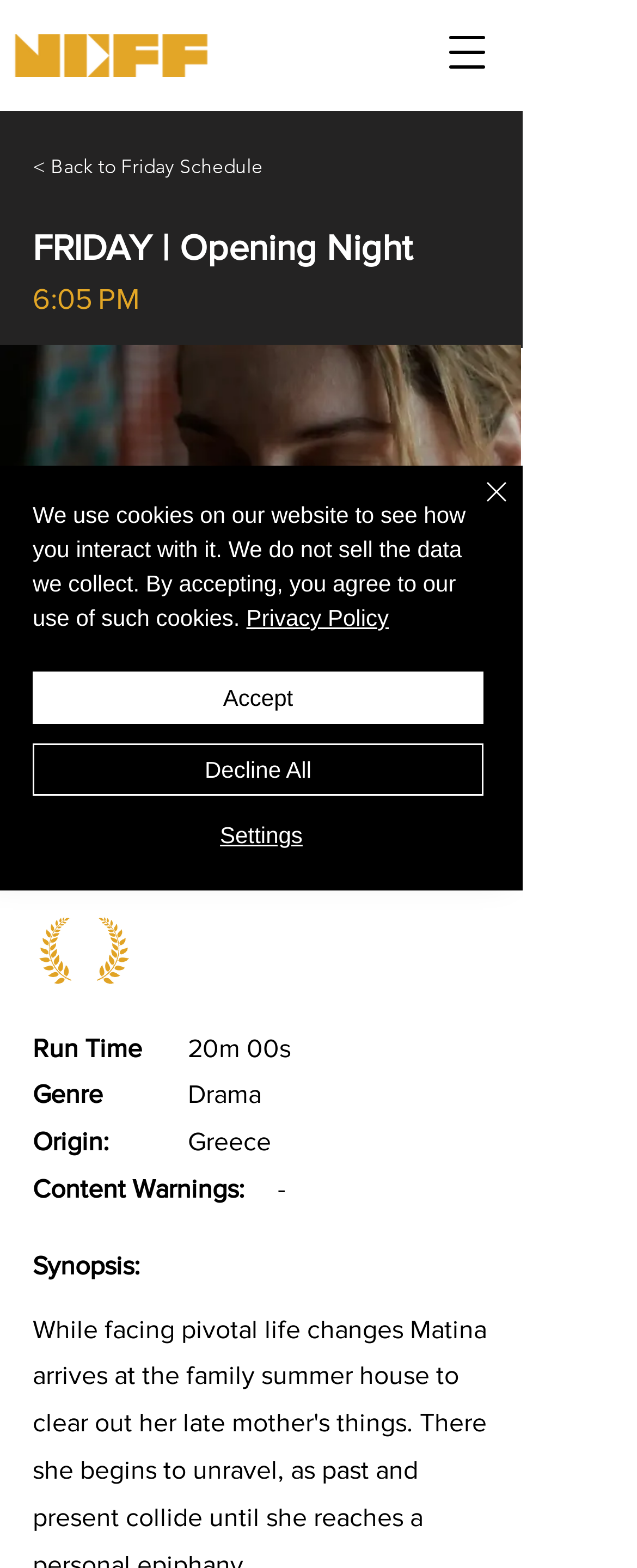What is the genre of the short film?
Please provide a comprehensive answer based on the visual information in the image.

The genre of the short film can be found in the static text element with the text 'Drama' located below the 'Genre' label.